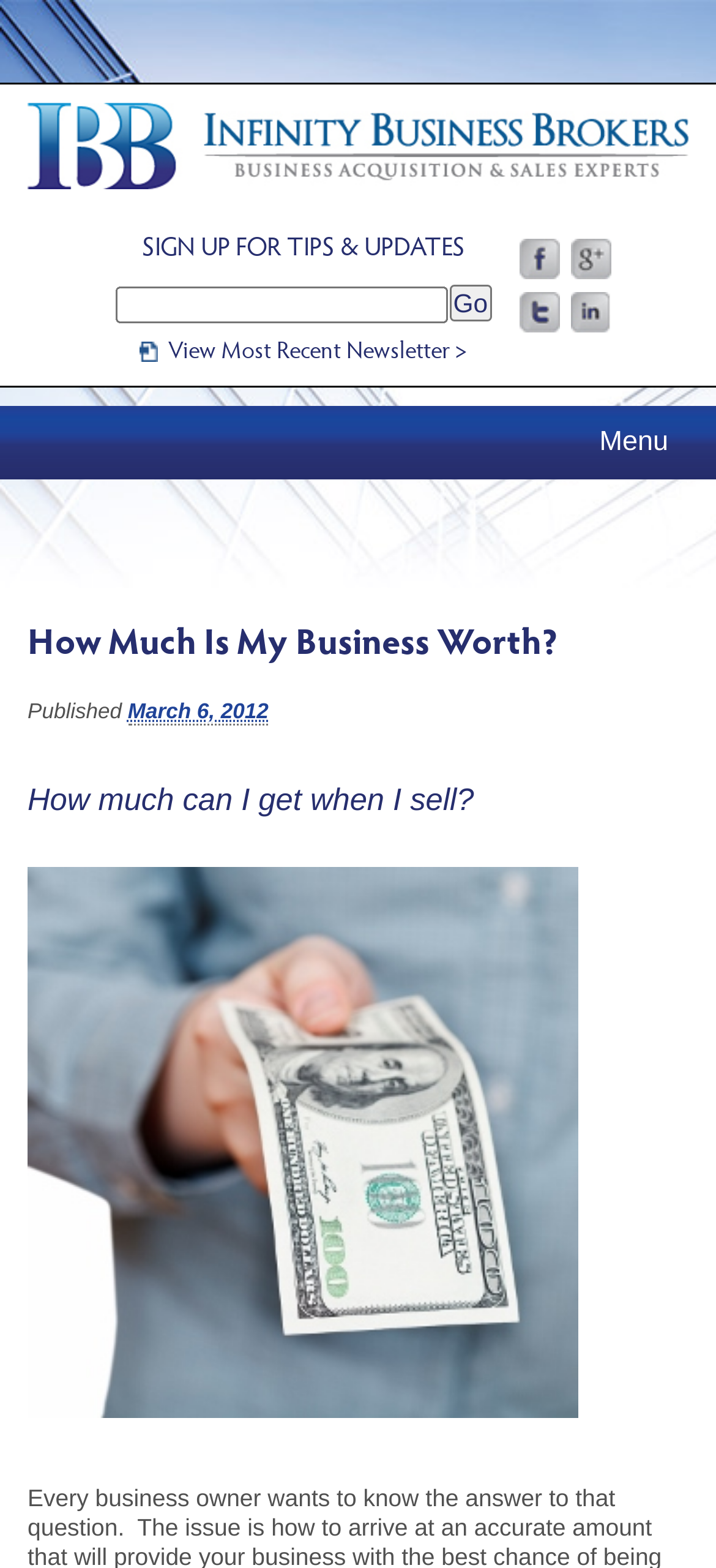Locate the bounding box coordinates of the clickable element to fulfill the following instruction: "Click the 'Menu' button". Provide the coordinates as four float numbers between 0 and 1 in the format [left, top, right, bottom].

[0.809, 0.261, 0.962, 0.304]